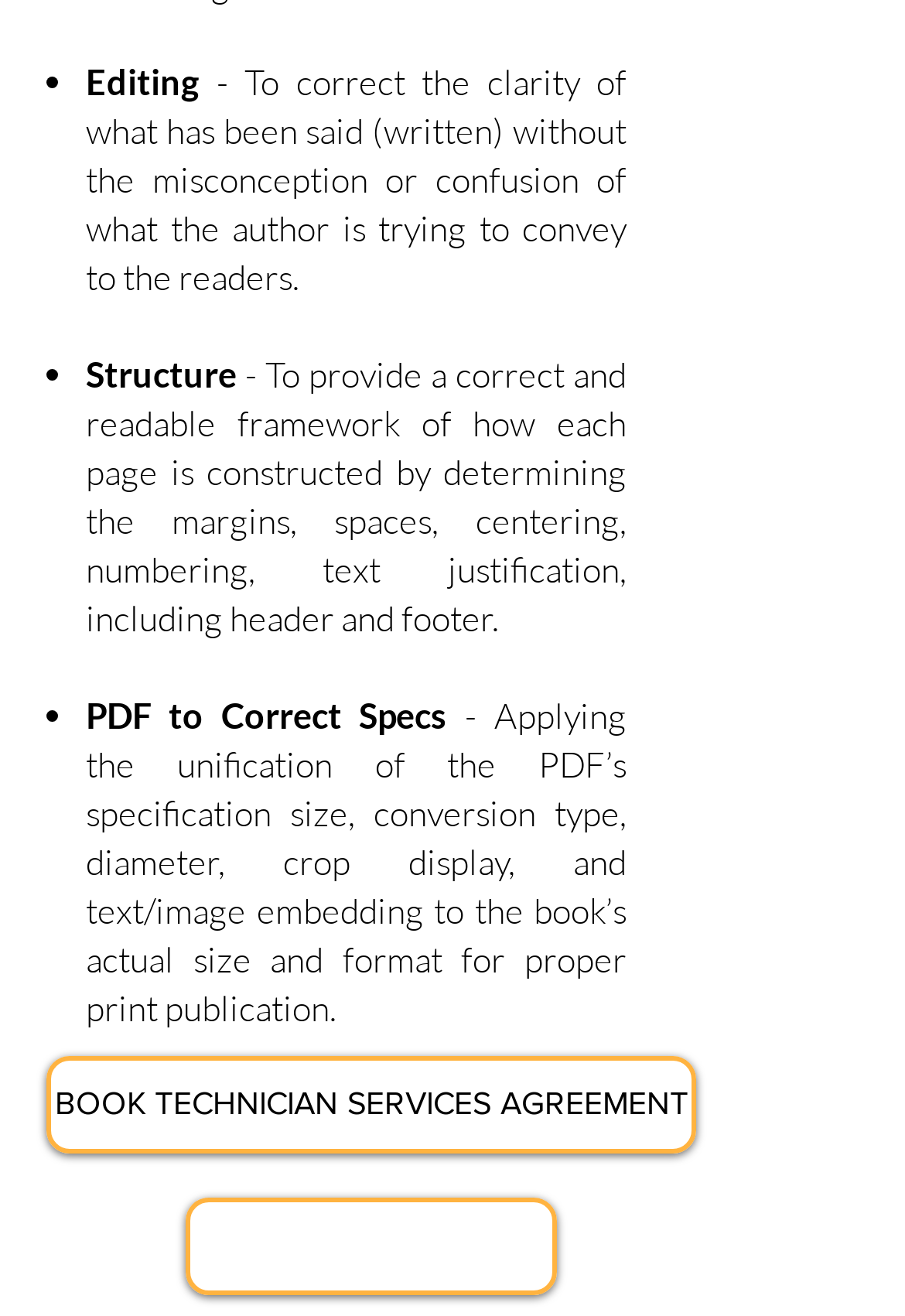Determine the bounding box coordinates for the UI element with the following description: "the office". The coordinates should be four float numbers between 0 and 1, represented as [left, top, right, bottom].

None